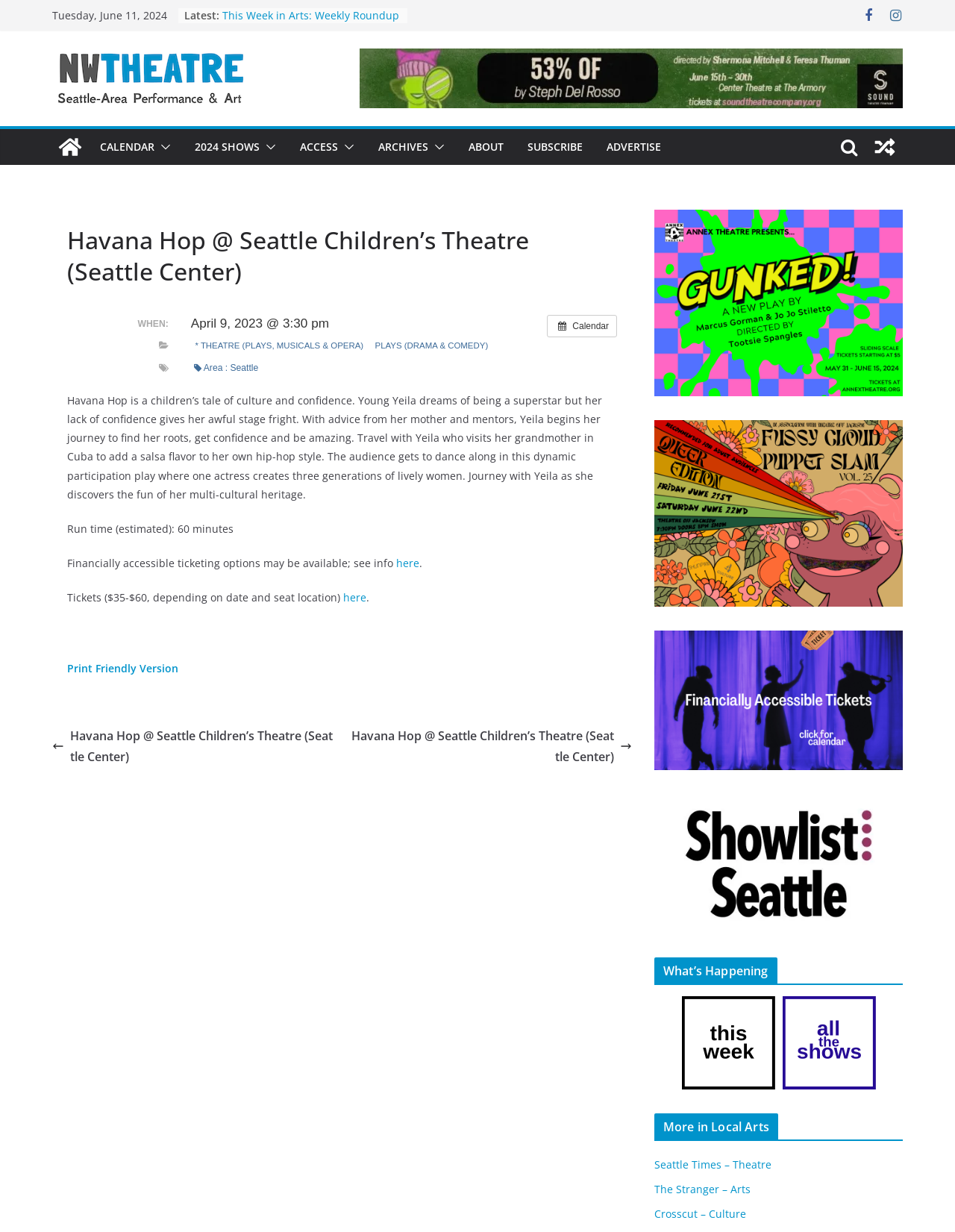Please determine the bounding box coordinates of the element's region to click for the following instruction: "Check the calendar".

[0.105, 0.111, 0.162, 0.128]